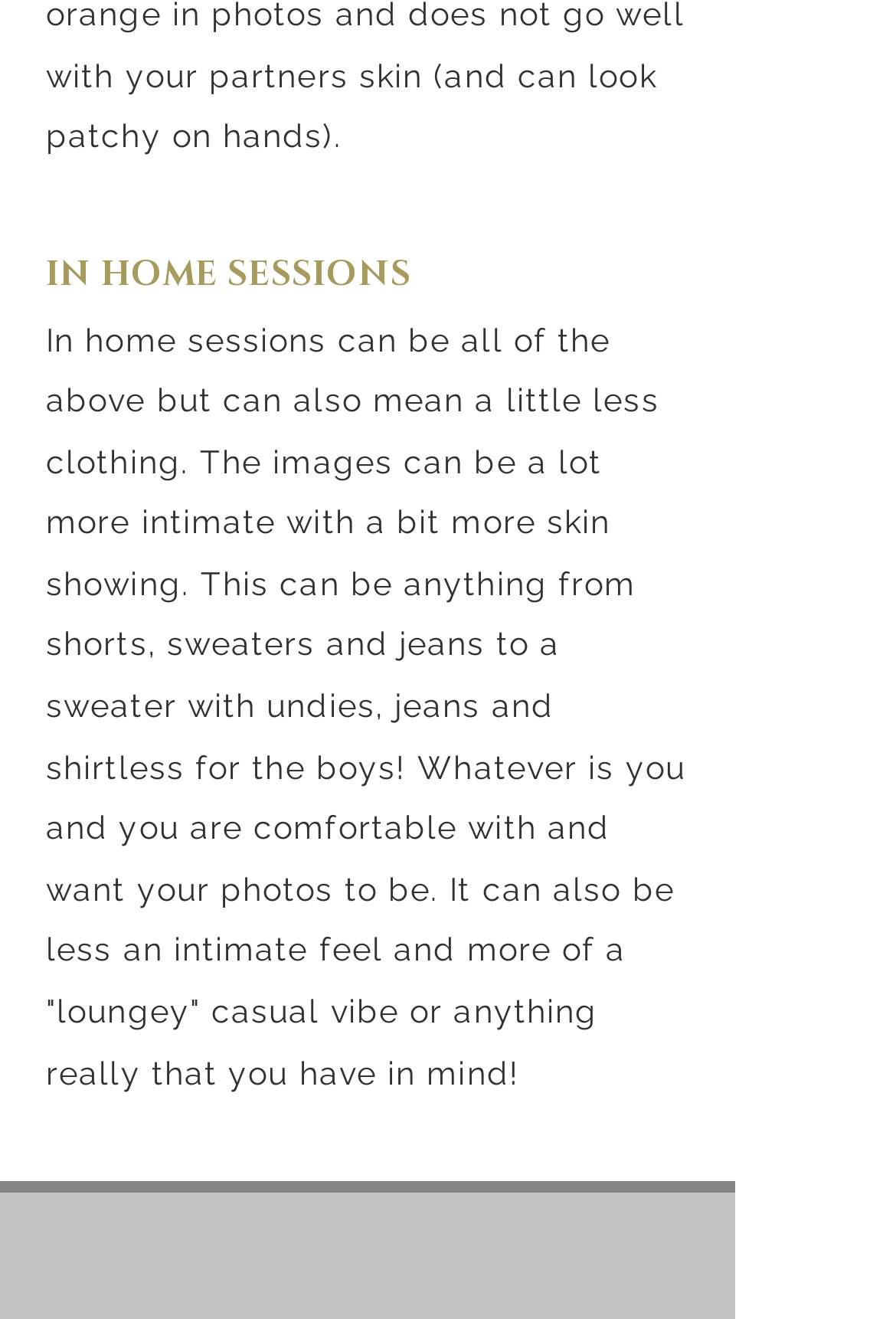What is the tone of the in-home session description?
Look at the image and respond to the question as thoroughly as possible.

The StaticText element with the description of in-home sessions uses phrases such as 'loungey casual vibe' and 'whatever is you and you are comfortable with', which suggests a casual tone in the description.